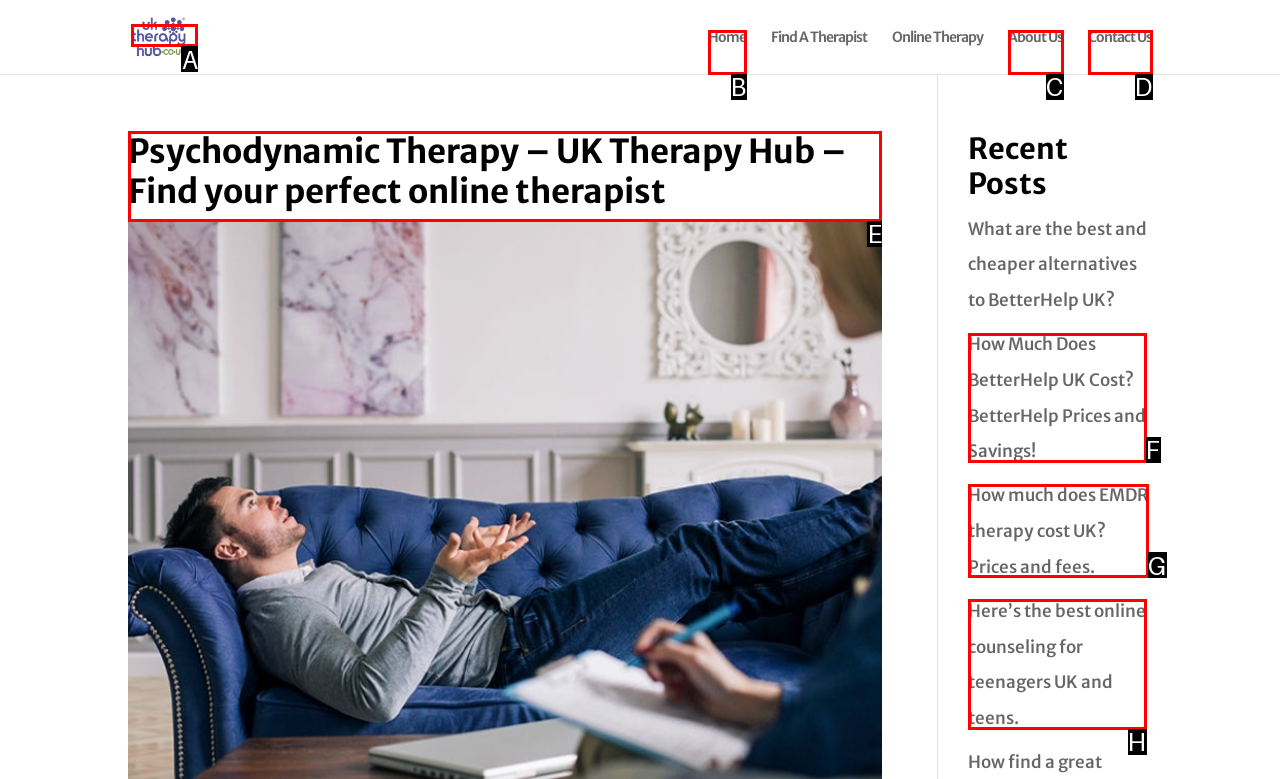Indicate which red-bounded element should be clicked to perform the task: Read about Psychodynamic Therapy Answer with the letter of the correct option.

E